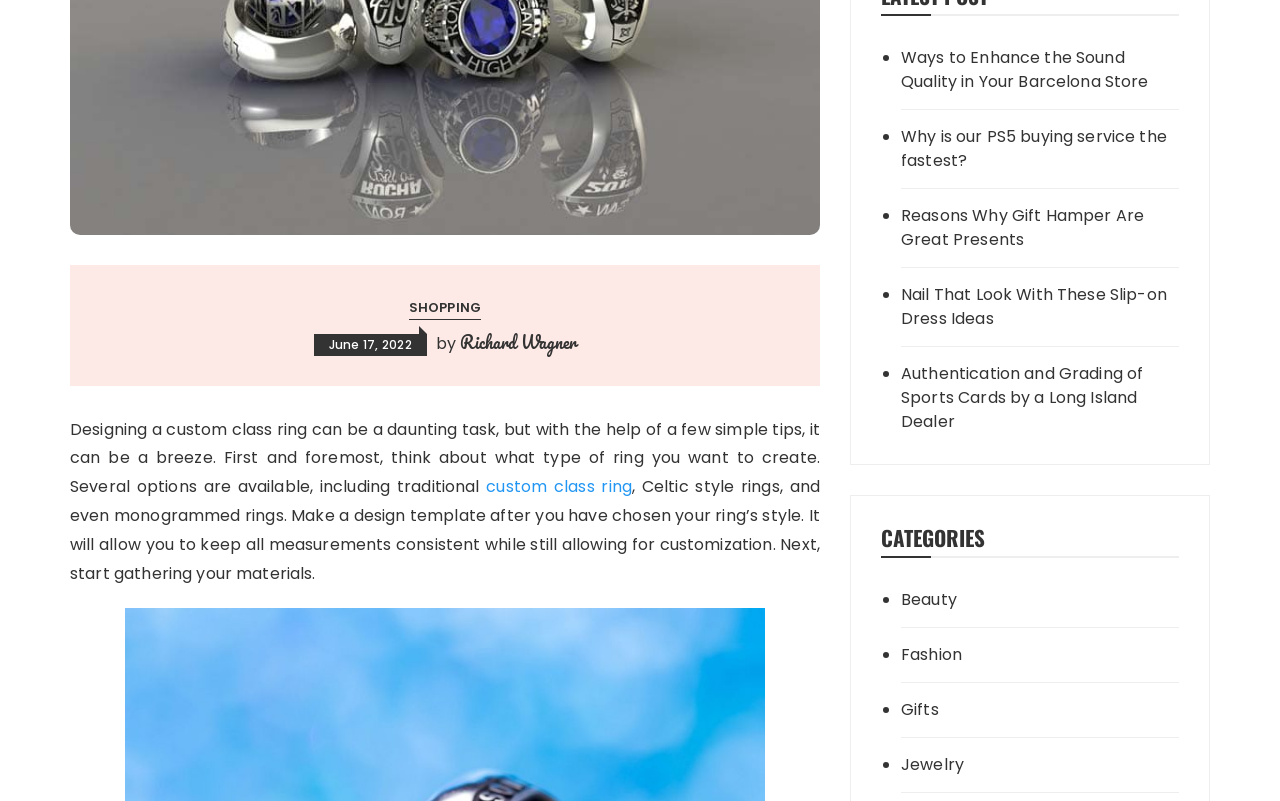Determine the bounding box coordinates of the UI element that matches the following description: "custom class ring". The coordinates should be four float numbers between 0 and 1 in the format [left, top, right, bottom].

[0.38, 0.593, 0.494, 0.622]